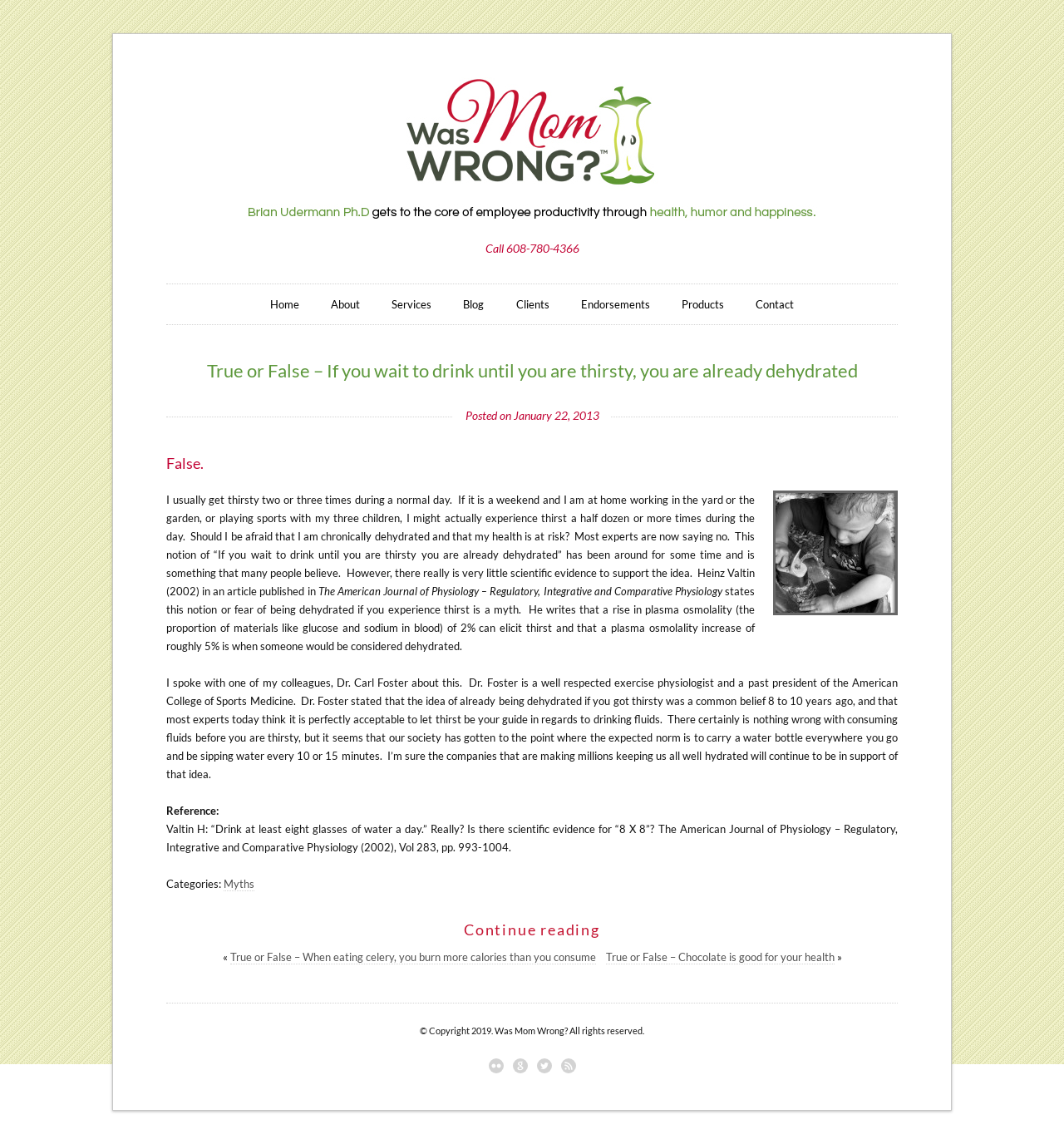Give a detailed overview of the webpage's appearance and contents.

This webpage is about debunking the myth that if you wait to drink until you are thirsty, you are already dehydrated. The title "True or False – If you wait to drink until you are thirsty, you are already dehydrated | Was Mom Wrong?" is displayed prominently at the top of the page, along with a link to "Was Mom Wrong?" and an image with the same text.

Below the title, there is a heading that displays a phone number, "Call 608-780-4366". This is followed by a navigation menu with links to "Home", "About", "Services", "Blog", "Clients", "Endorsements", "Products", and "Contact".

The main content of the page is an article that discusses the myth of dehydration. The article is divided into several sections, with headings that break up the text. The first section is titled "True or False – If you wait to drink until you are thirsty, you are already dehydrated" and is followed by a subheading "Posted on January 22, 2013". The article then presents a discussion on the myth, citing an expert, Dr. Carl Foster, and referencing a scientific article.

The article is accompanied by an image on the right side, which is not described. The text is well-structured, with clear headings and paragraphs that make it easy to follow.

At the bottom of the page, there are links to related articles, including "True or False – When eating celery, you burn more calories than you consume" and "True or False – Chocolate is good for your health". There is also a copyright notice and links to social media platforms, including Flickr, Google+, Twitter, and RSS.